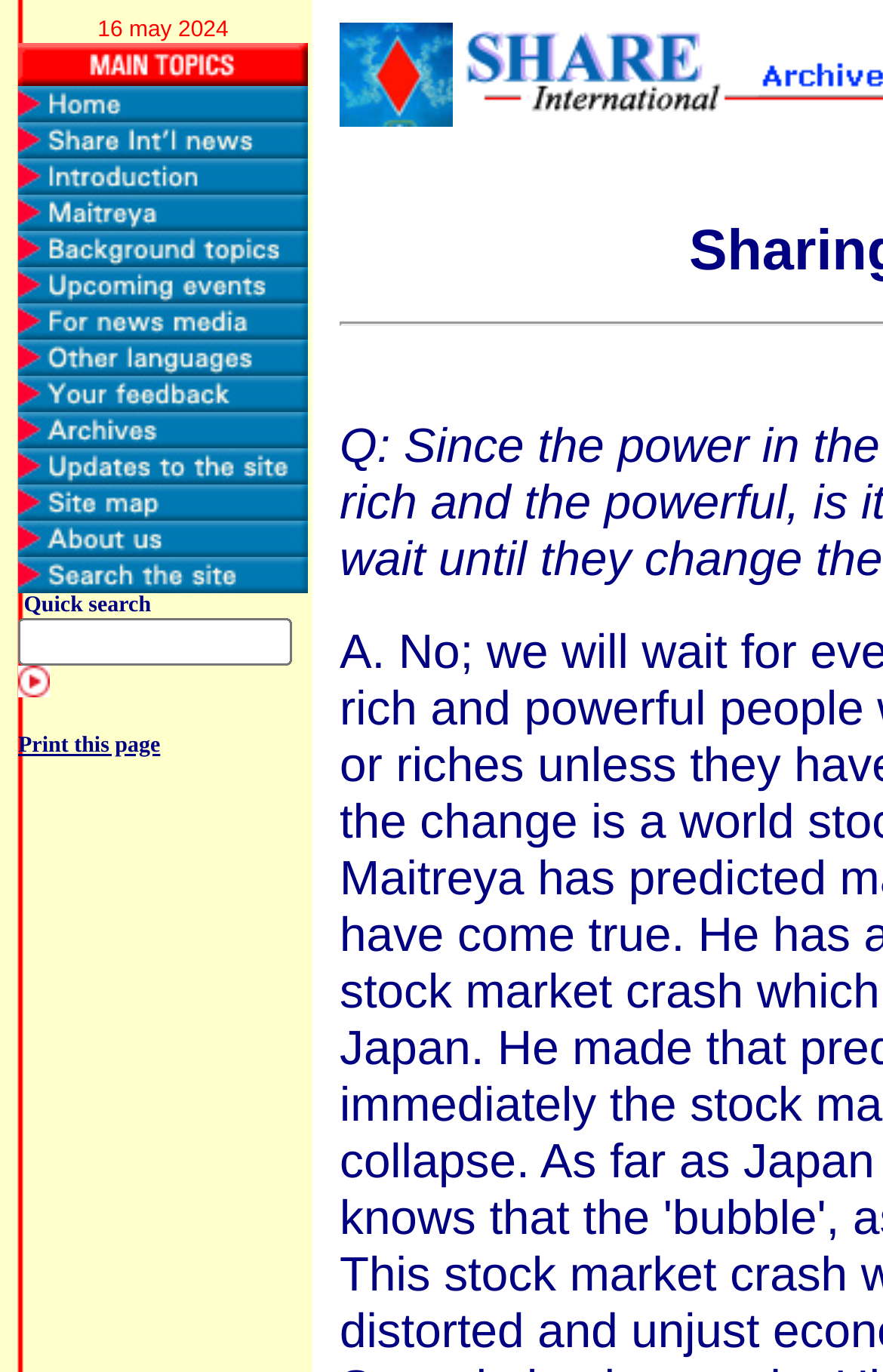What is the last item in the main menu?
Give a single word or phrase as your answer by examining the image.

About us